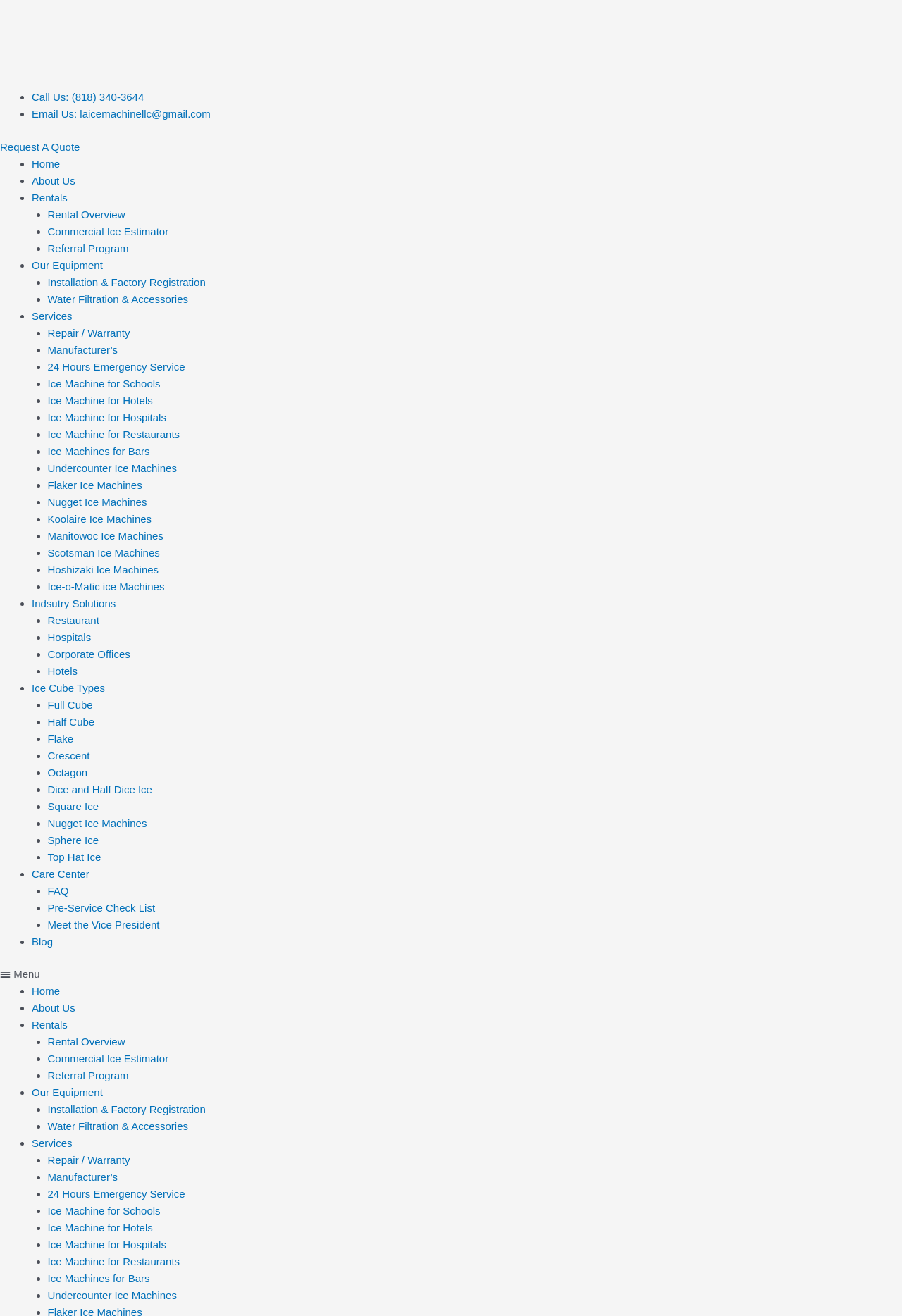What is the phone number to call? From the image, respond with a single word or brief phrase.

(818) 340-3644